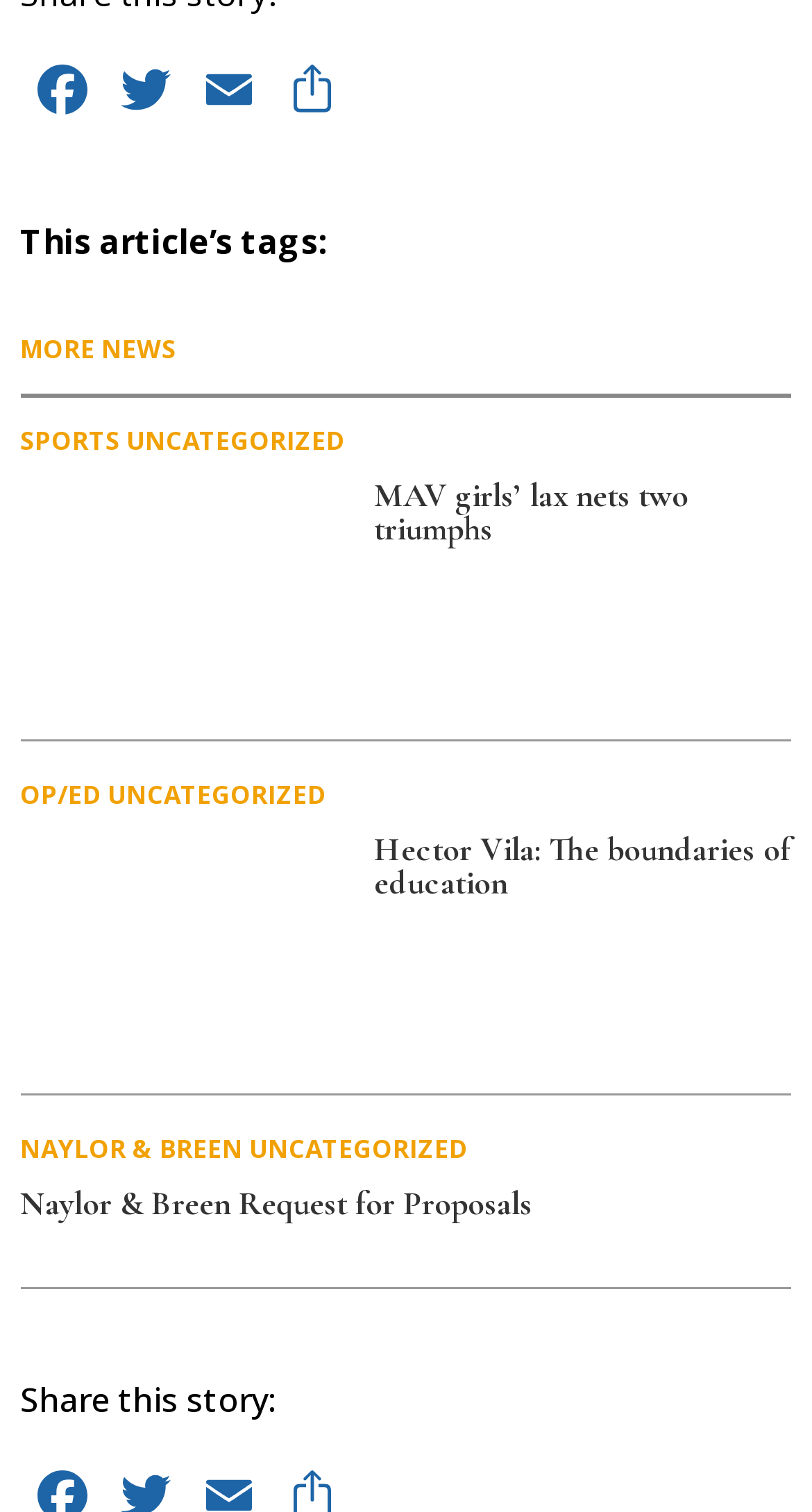Give a succinct answer to this question in a single word or phrase: 
How many images are on the webpage?

2